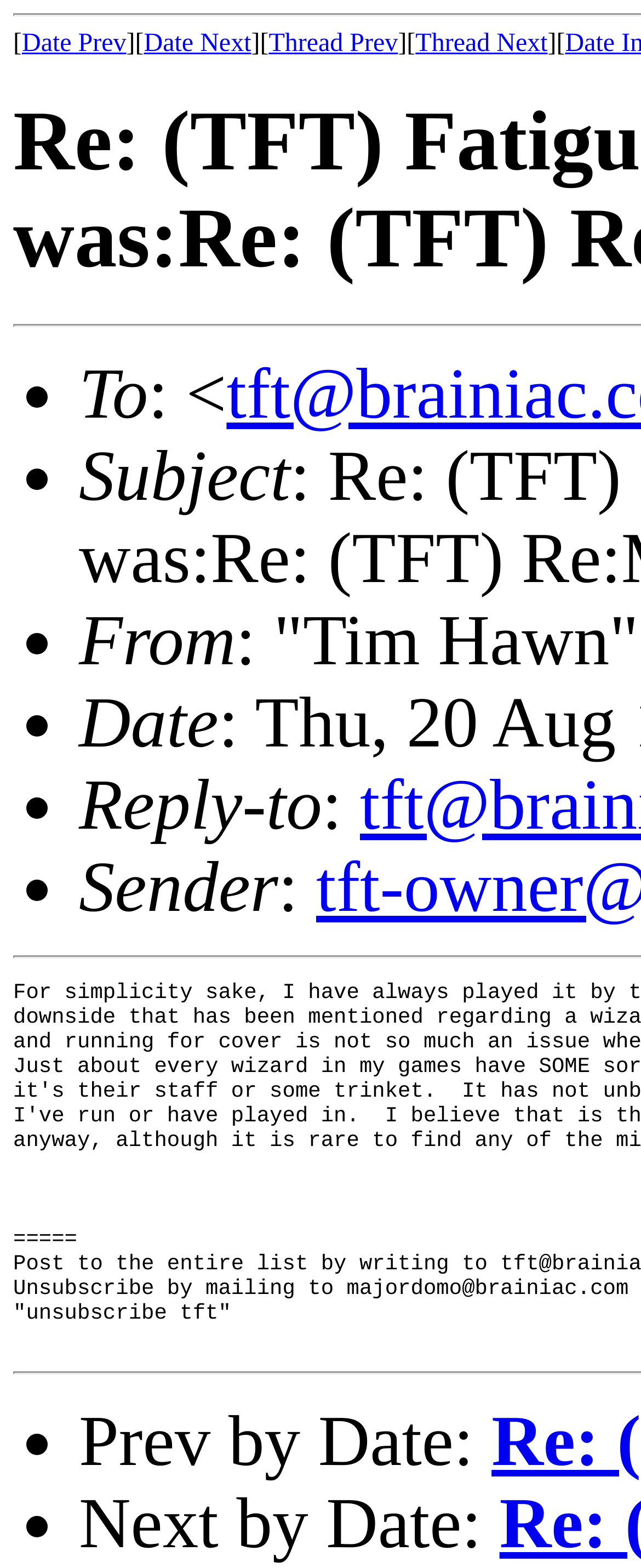Locate the UI element described by Thread Prev in the provided webpage screenshot. Return the bounding box coordinates in the format (top-left x, top-left y, bottom-right x, bottom-right y), ensuring all values are between 0 and 1.

[0.419, 0.019, 0.621, 0.037]